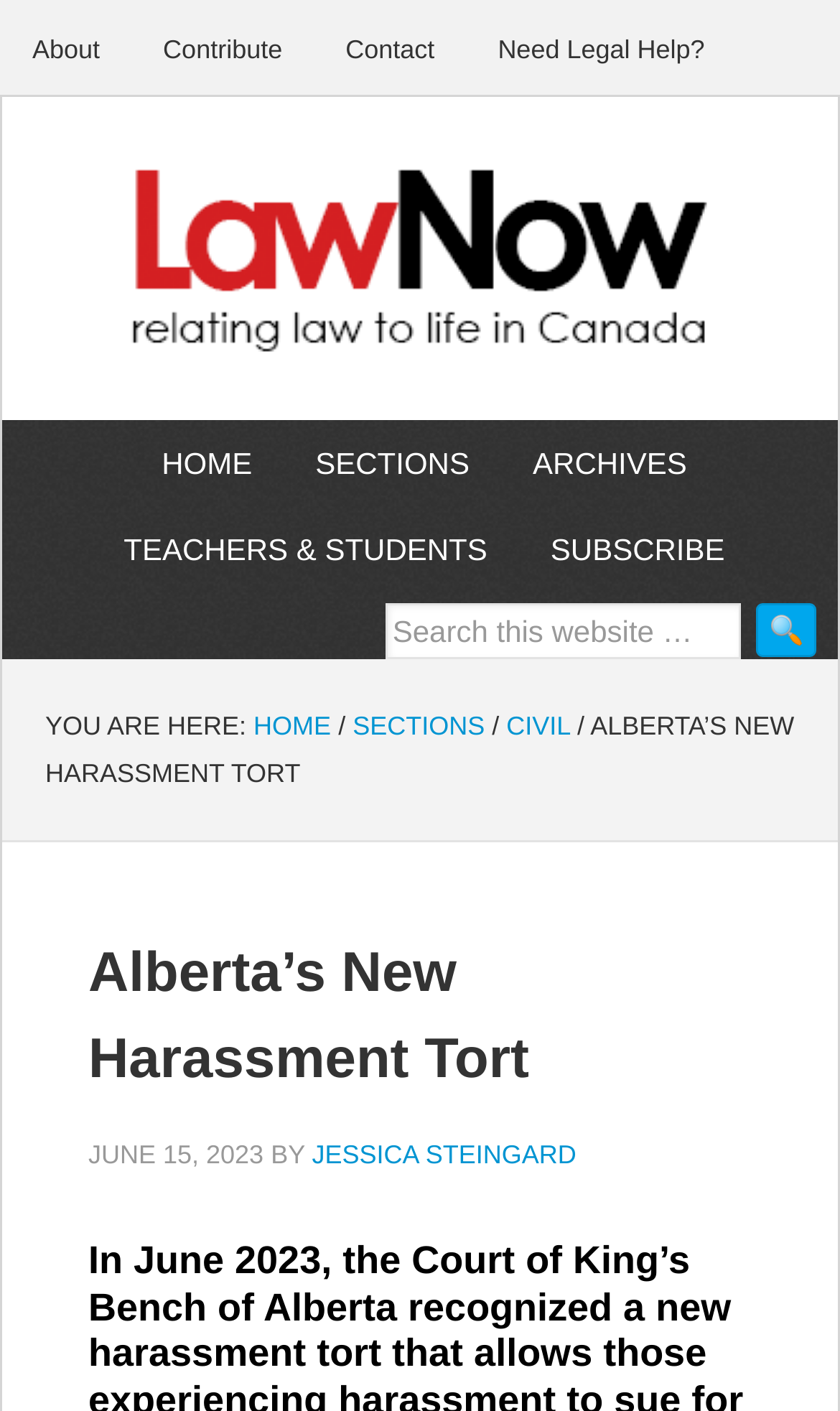Identify the bounding box coordinates of the specific part of the webpage to click to complete this instruction: "read article by Jessica Steingard".

[0.371, 0.808, 0.686, 0.829]